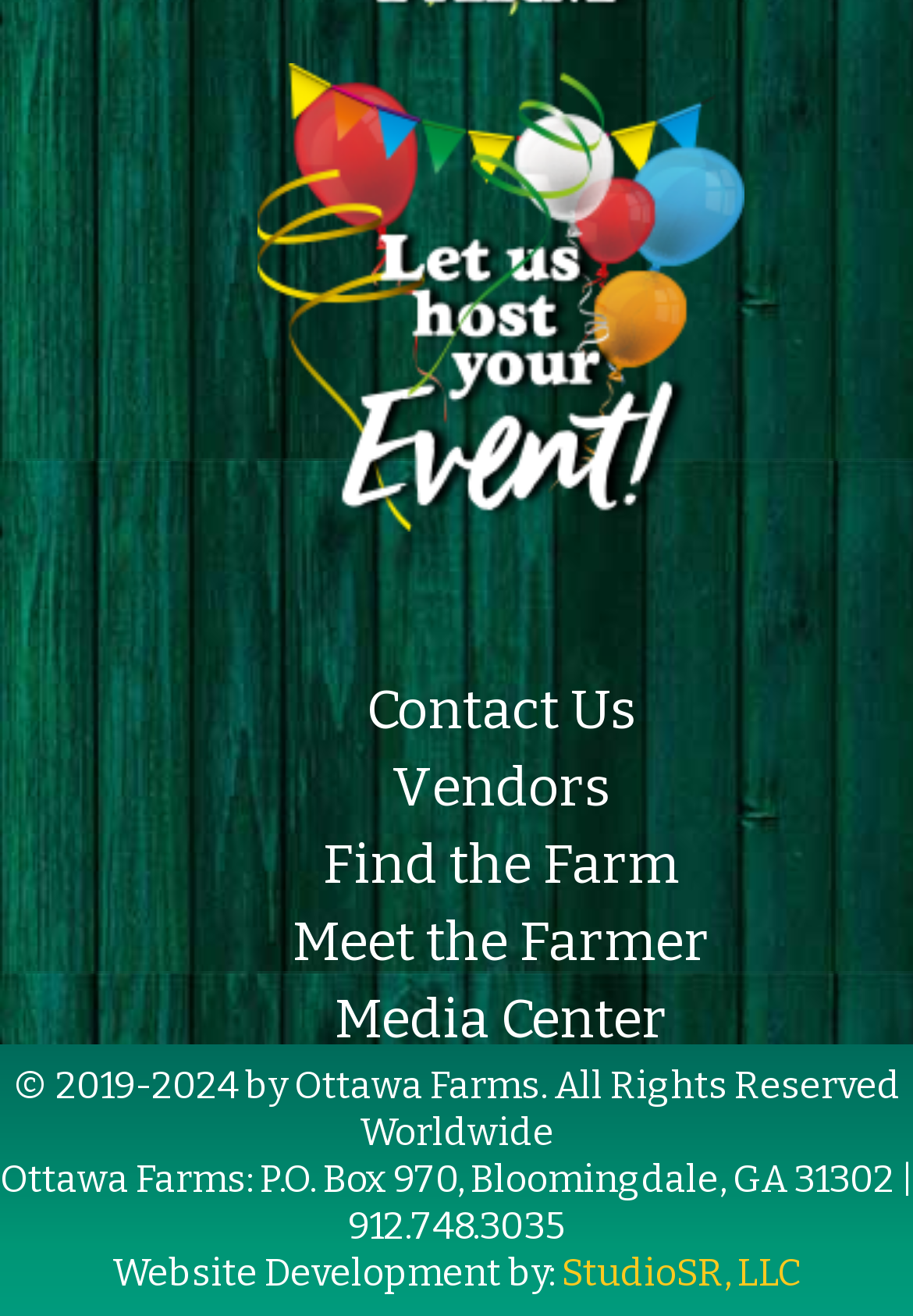What is the copyright year range?
Using the image provided, answer with just one word or phrase.

2019-2024